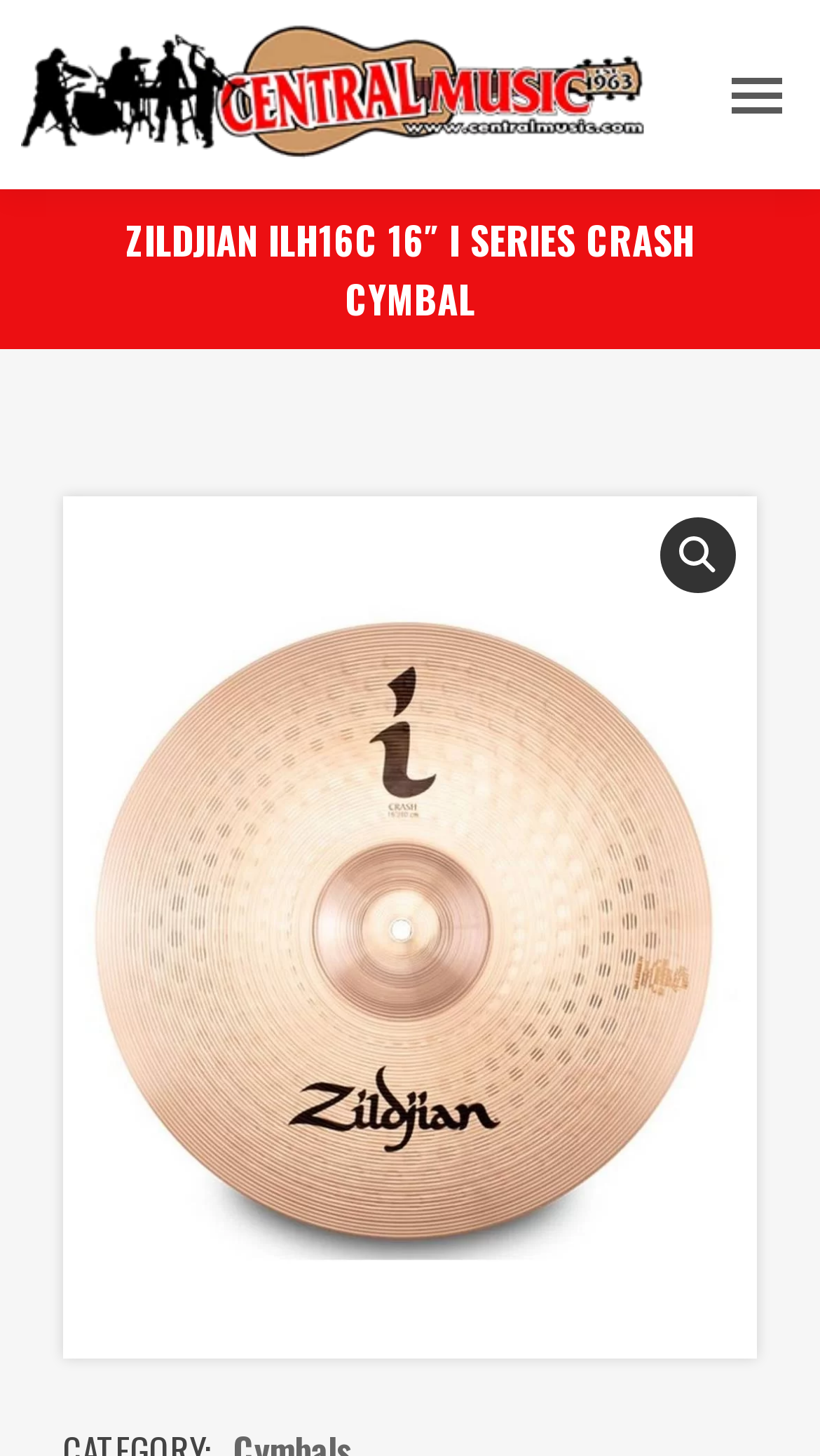Is there a 'Go to Top' link on the webpage?
Refer to the image and provide a thorough answer to the question.

I found a link element with the OCR text 'Go to Top' which indicates the presence of a 'Go to Top' link on the webpage.